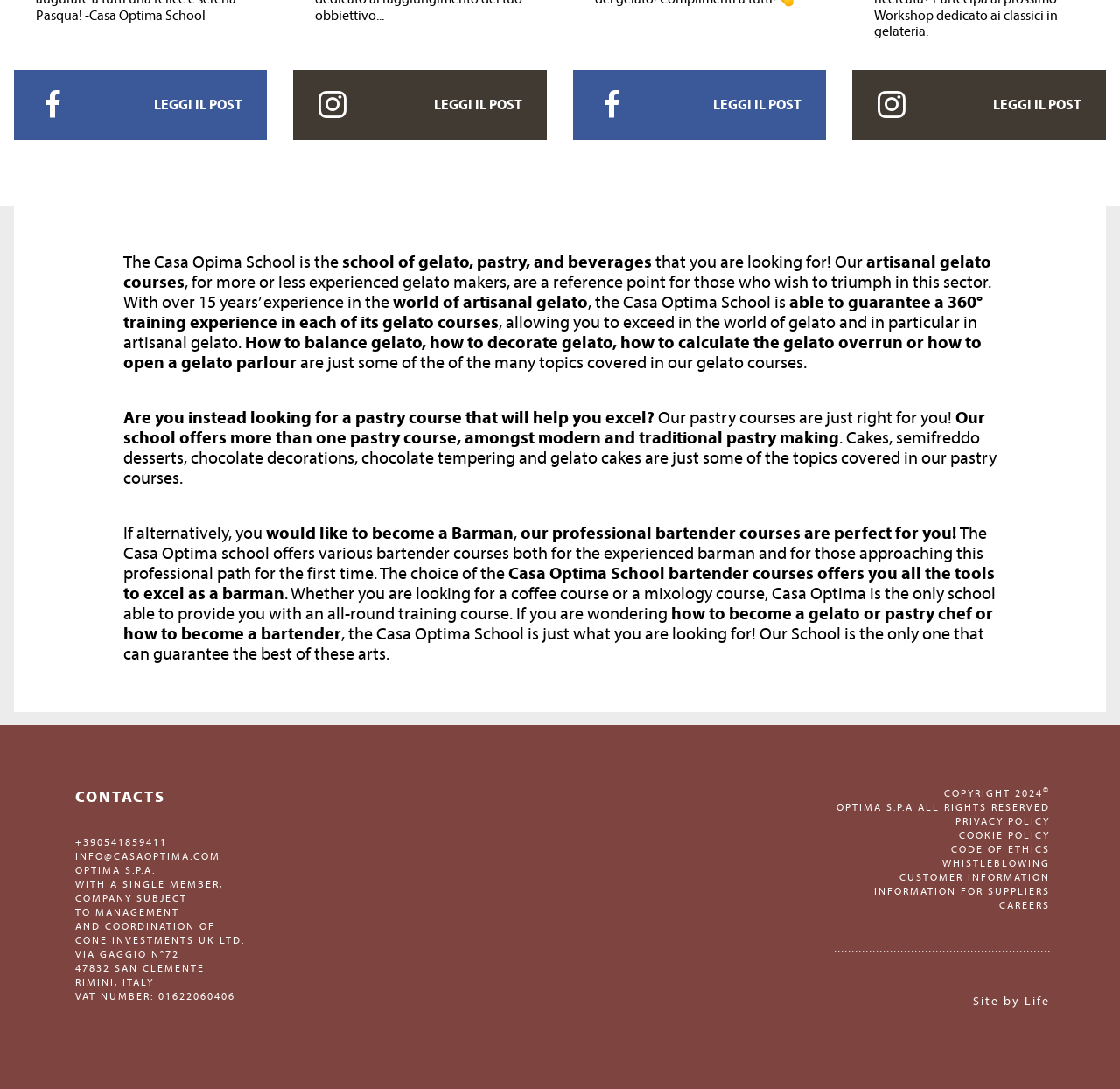Using the provided element description: "Code of ethics", determine the bounding box coordinates of the corresponding UI element in the screenshot.

[0.849, 0.773, 0.938, 0.785]